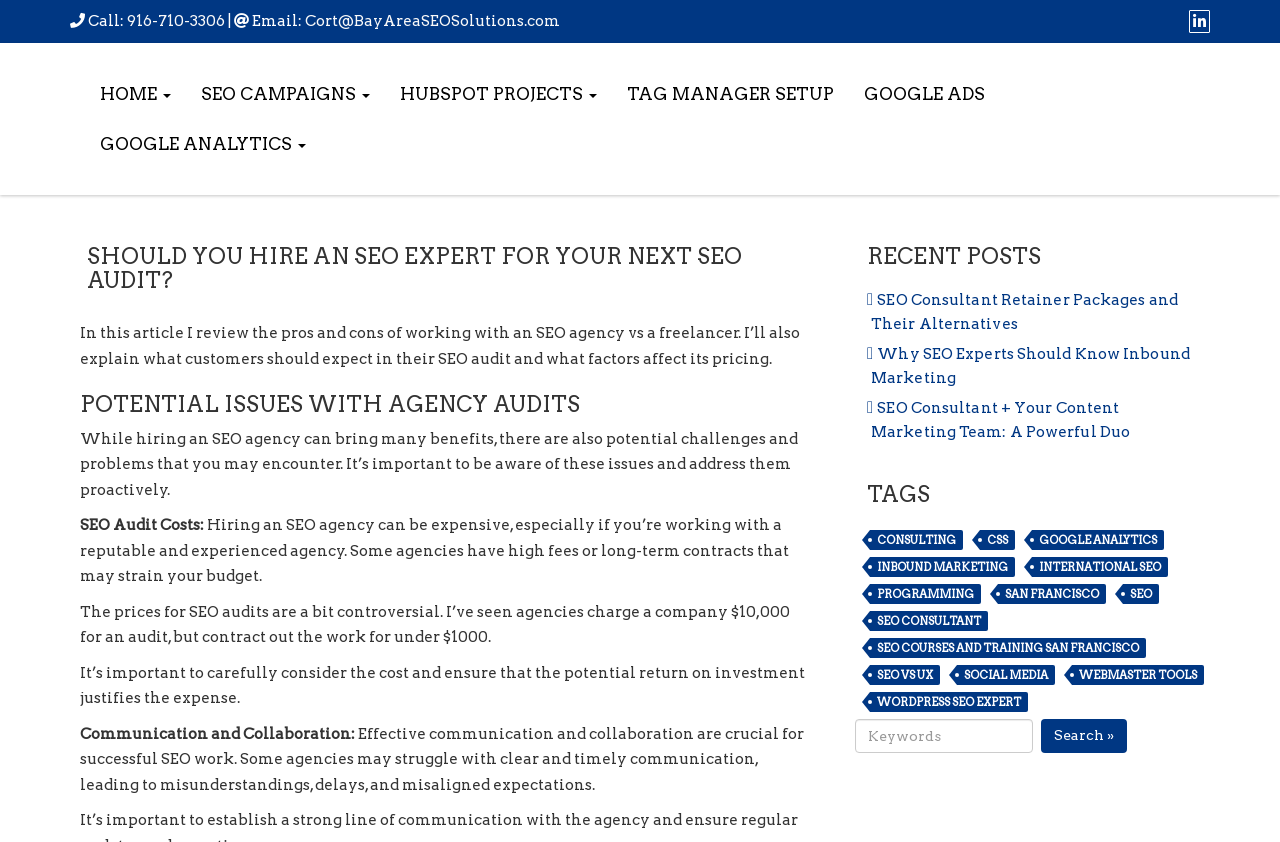Respond with a single word or short phrase to the following question: 
What is the potential issue with hiring an SEO agency mentioned in the article?

High fees or long-term contracts